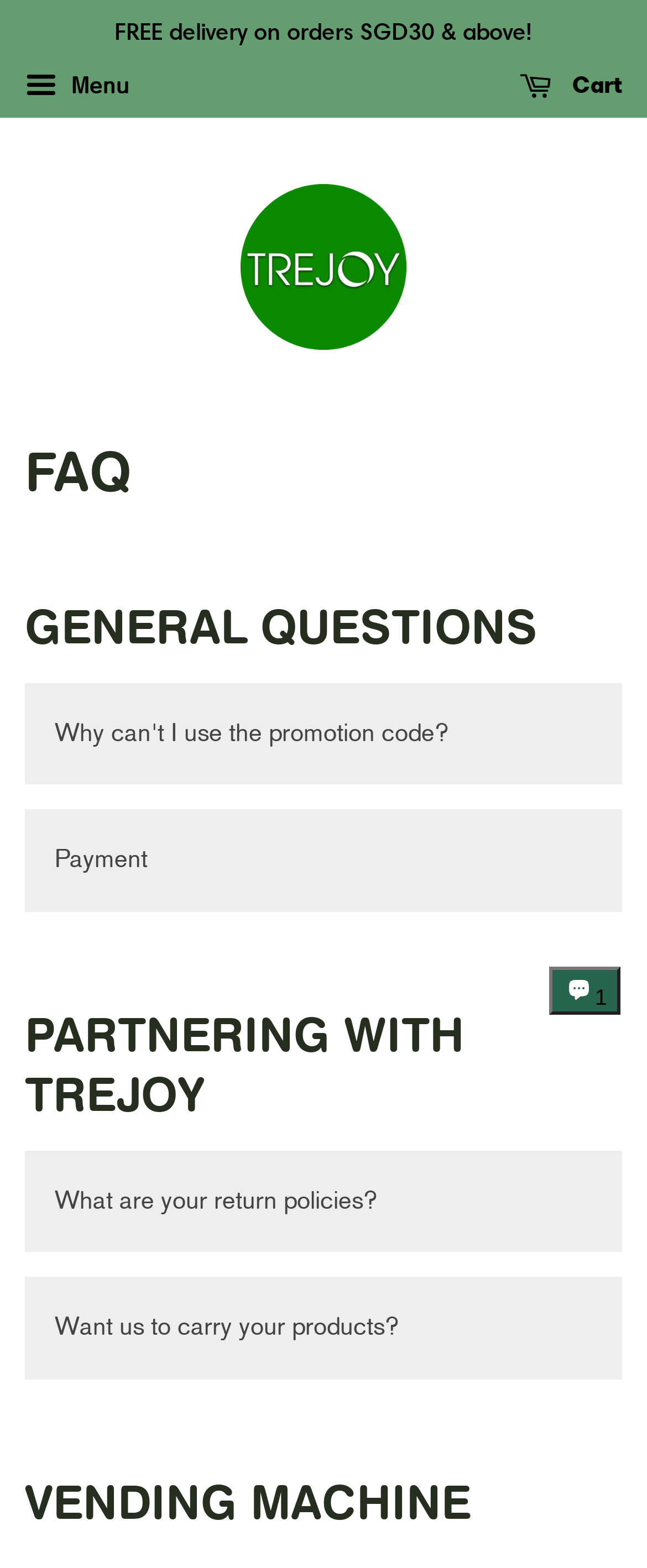Locate the coordinates of the bounding box for the clickable region that fulfills this instruction: "Chat with Shopify online store".

[0.848, 0.616, 0.959, 0.685]